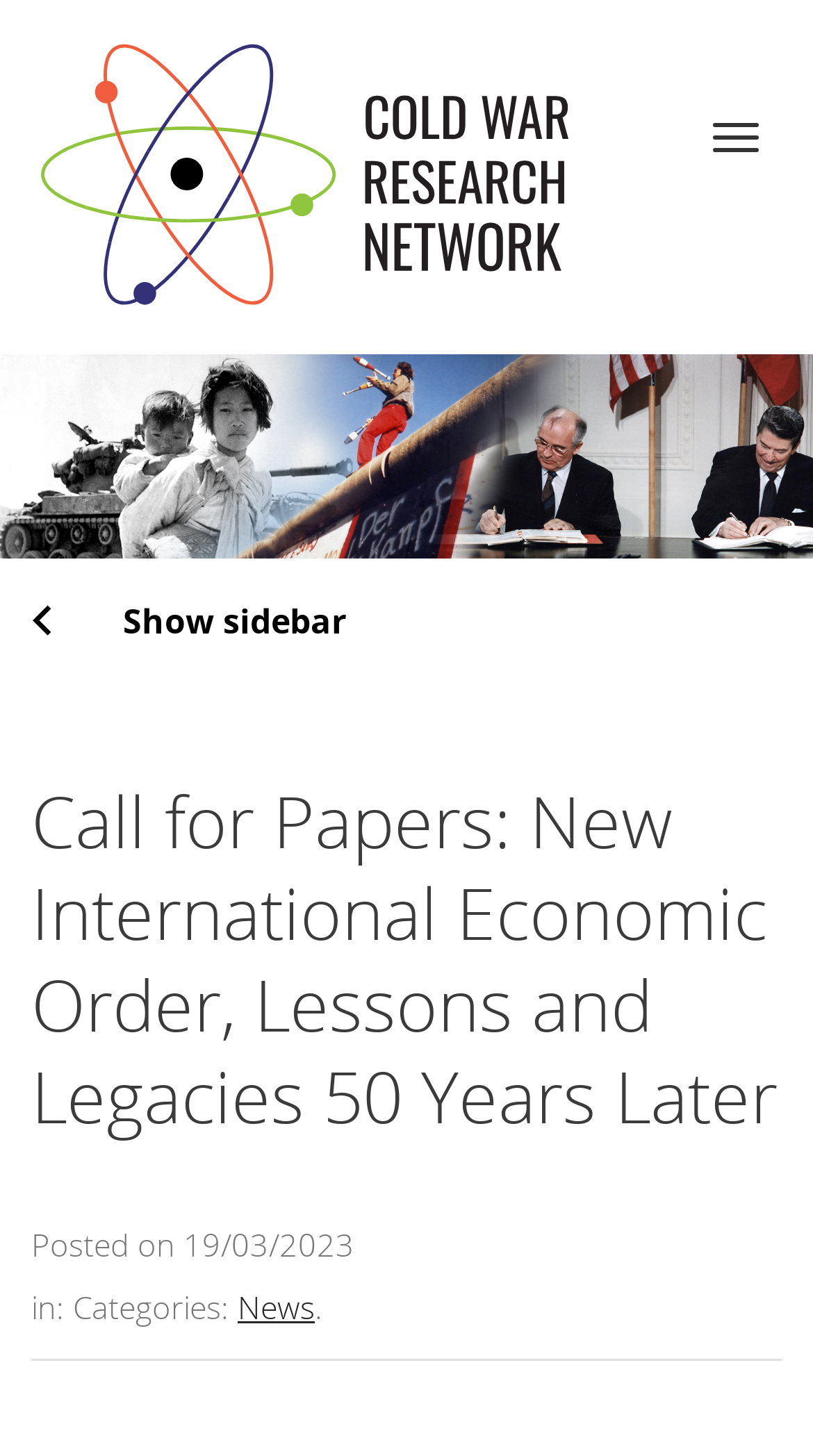Please answer the following question using a single word or phrase: 
What is the category of the article?

News